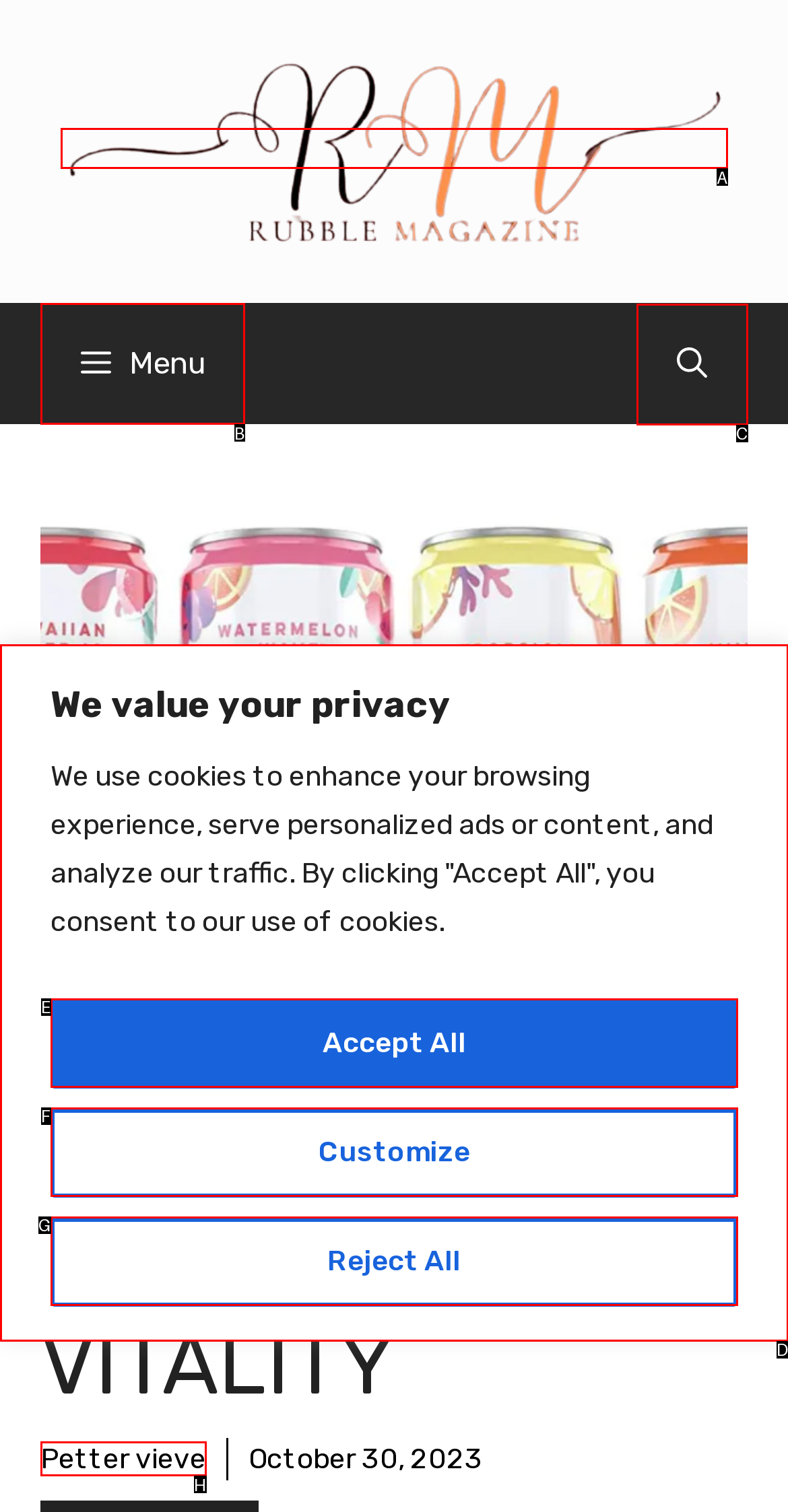Tell me which element should be clicked to achieve the following objective: Open search
Reply with the letter of the correct option from the displayed choices.

C